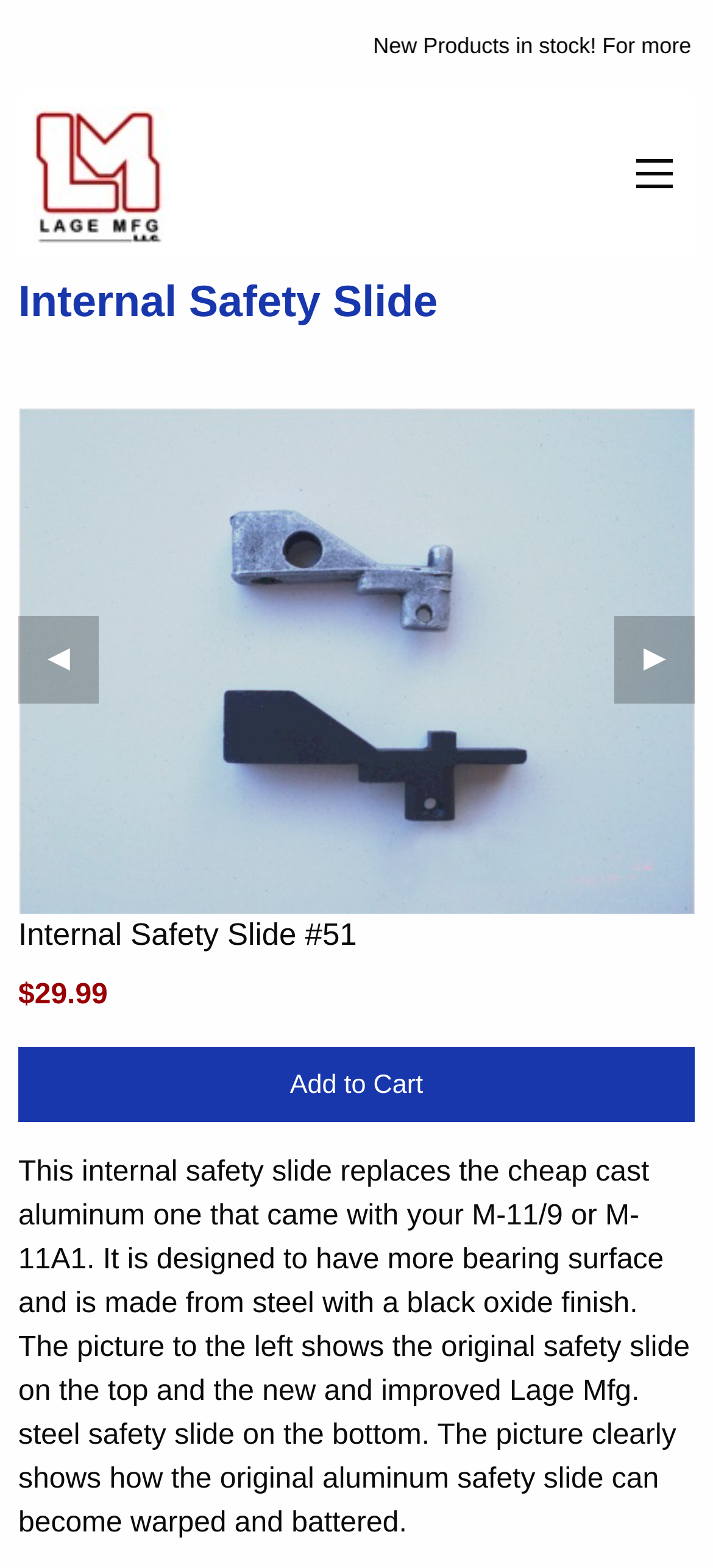Given the description of a UI element: "Previous Slide◀", identify the bounding box coordinates of the matching element in the webpage screenshot.

[0.026, 0.393, 0.138, 0.449]